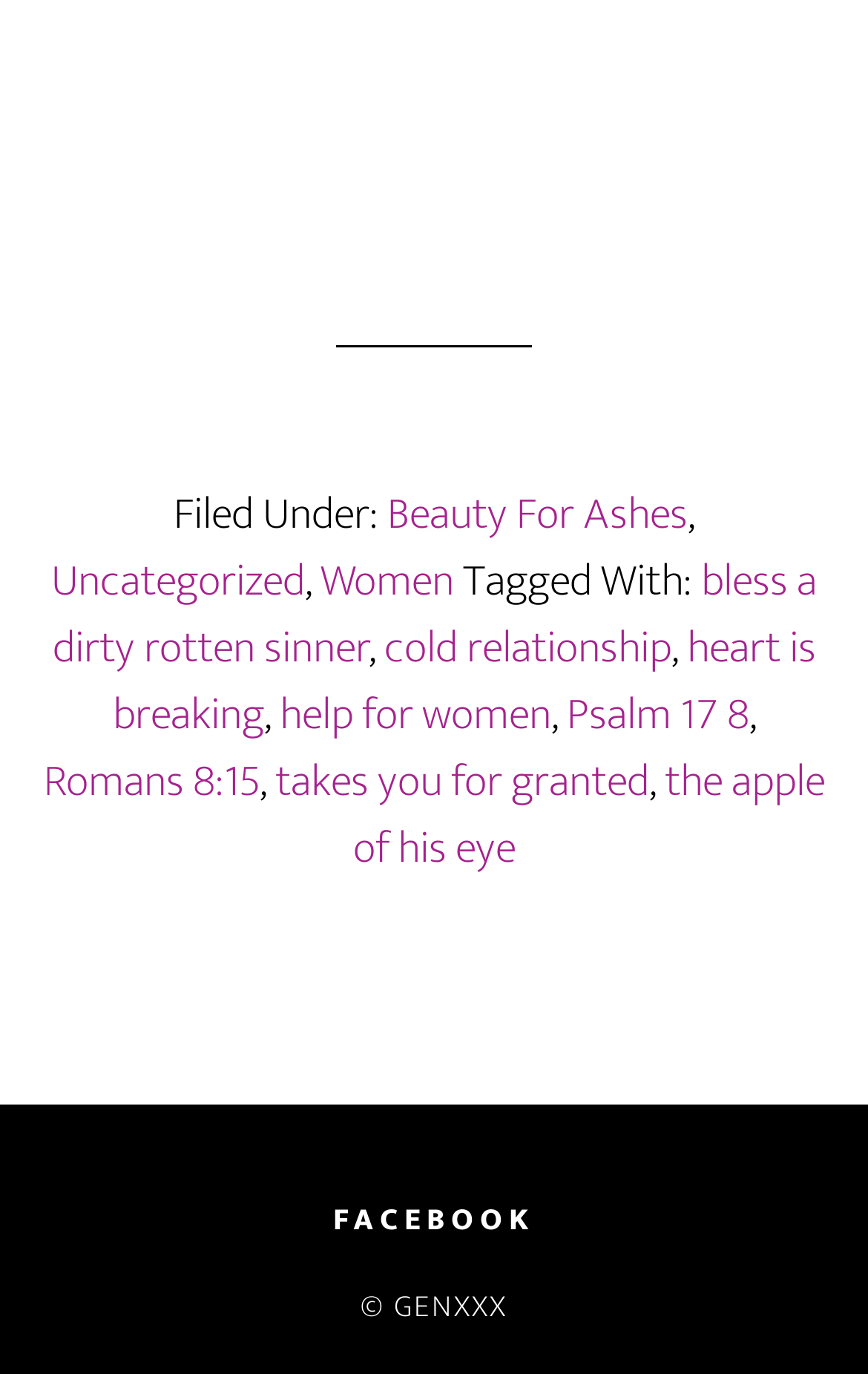Please locate the bounding box coordinates of the element that needs to be clicked to achieve the following instruction: "visit the 'Women' category". The coordinates should be four float numbers between 0 and 1, i.e., [left, top, right, bottom].

[0.369, 0.396, 0.523, 0.451]